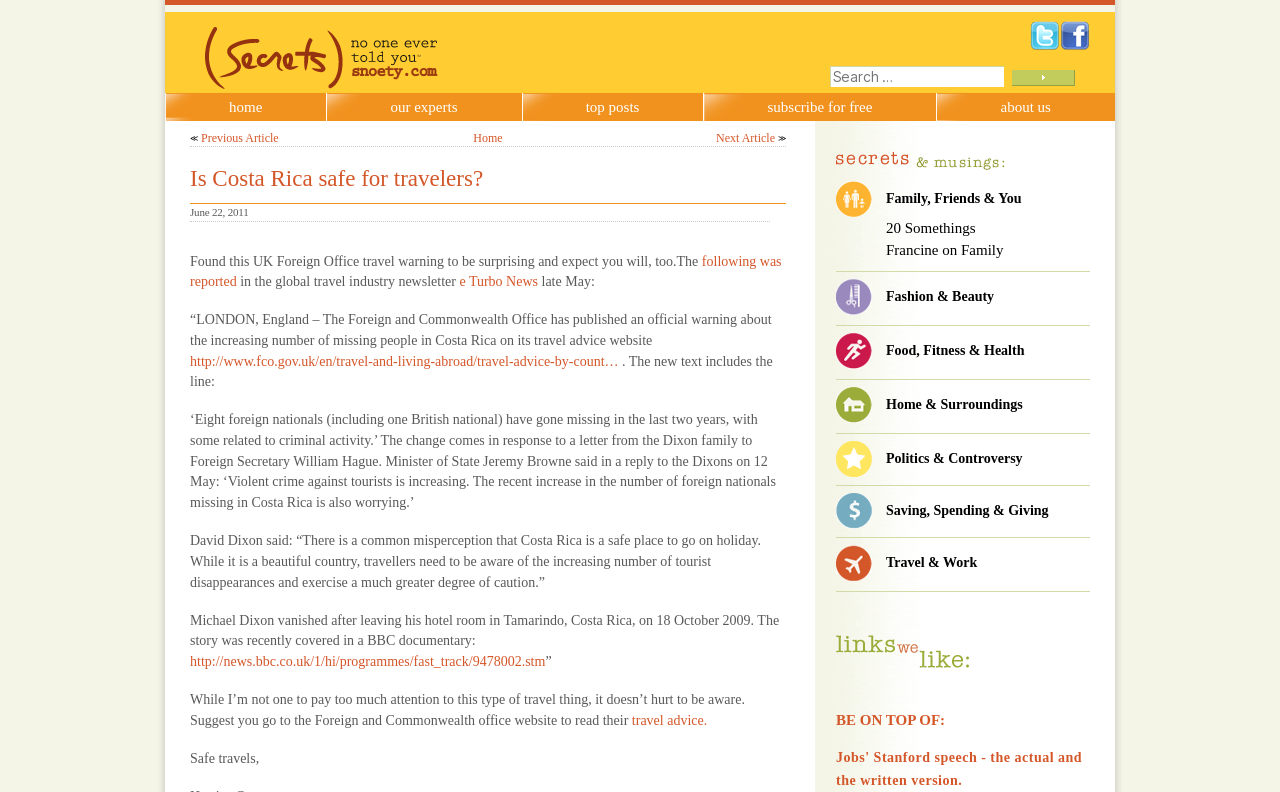How many categories are listed on the webpage?
Give a detailed response to the question by analyzing the screenshot.

The categories are listed under the 'Categories' section, which can be found on the right side of the webpage. There are 9 categories listed, including 'Family, Friends & You', '20 Somethings', 'Fashion & Beauty', and so on.